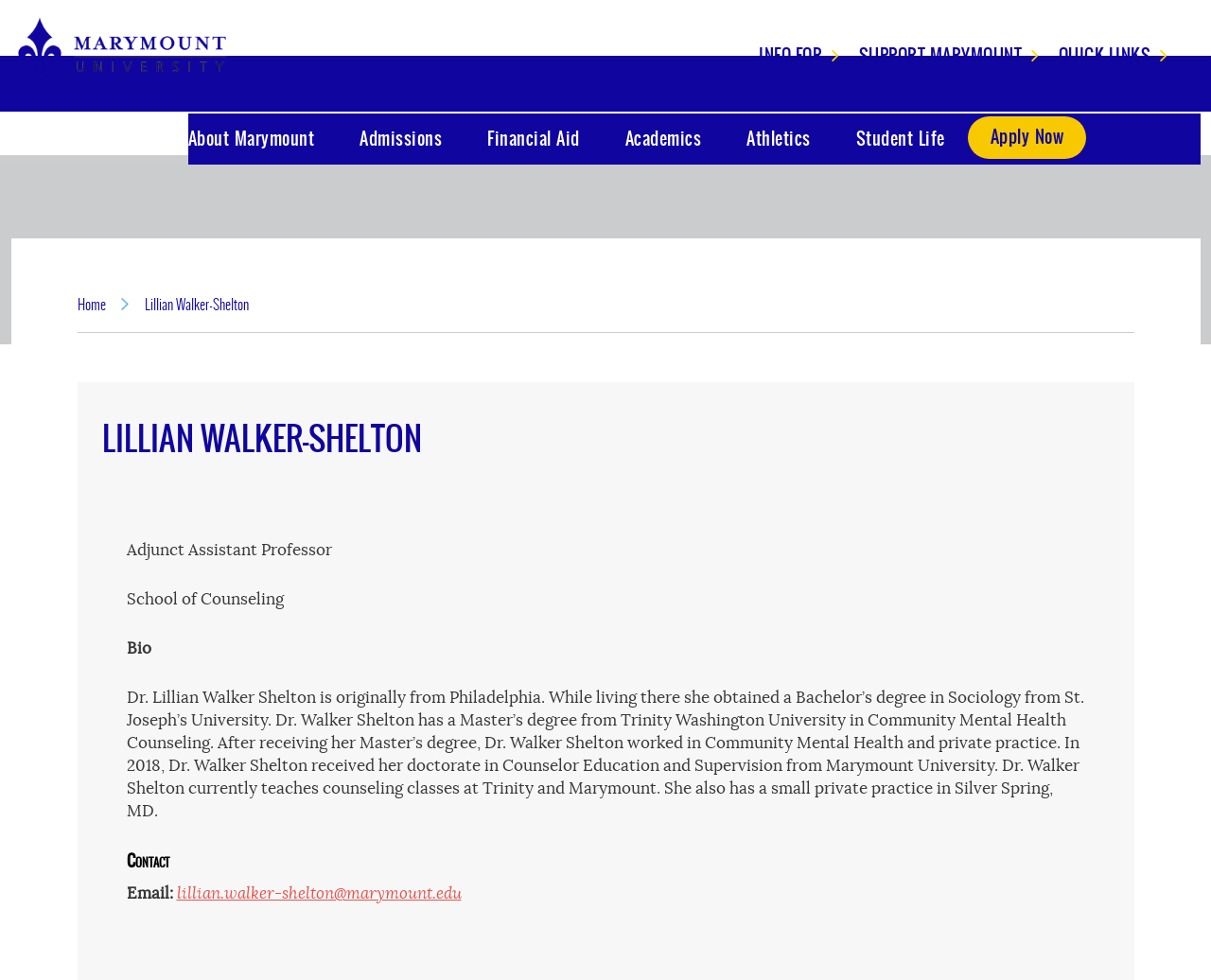What is Lillian Walker-Shelton's profession? Please answer the question using a single word or phrase based on the image.

Adjunct Assistant Professor